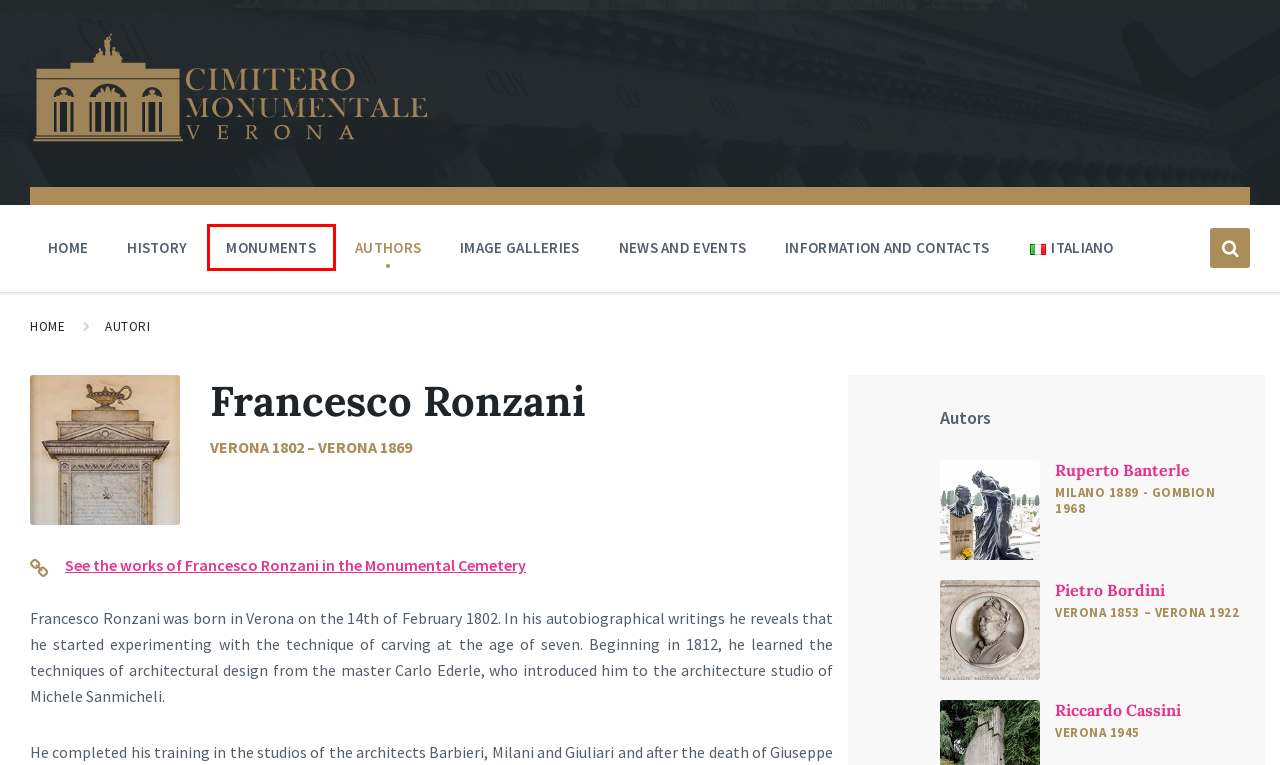Examine the screenshot of a webpage with a red bounding box around a UI element. Your task is to identify the webpage description that best corresponds to the new webpage after clicking the specified element. The given options are:
A. Gallerie – Monumental Cemetery of Verona
B. Monumental Cemetery of Verona
C. Cimitero Monumentale di Verona
D. Directory – Monumental Cemetery of Verona
E. Pietro Bordini – Monumental Cemetery of Verona
F. News and events – Monumental Cemetery of Verona
G. Autori – Monumental Cemetery of Verona
H. History – Monumental Cemetery of Verona

D